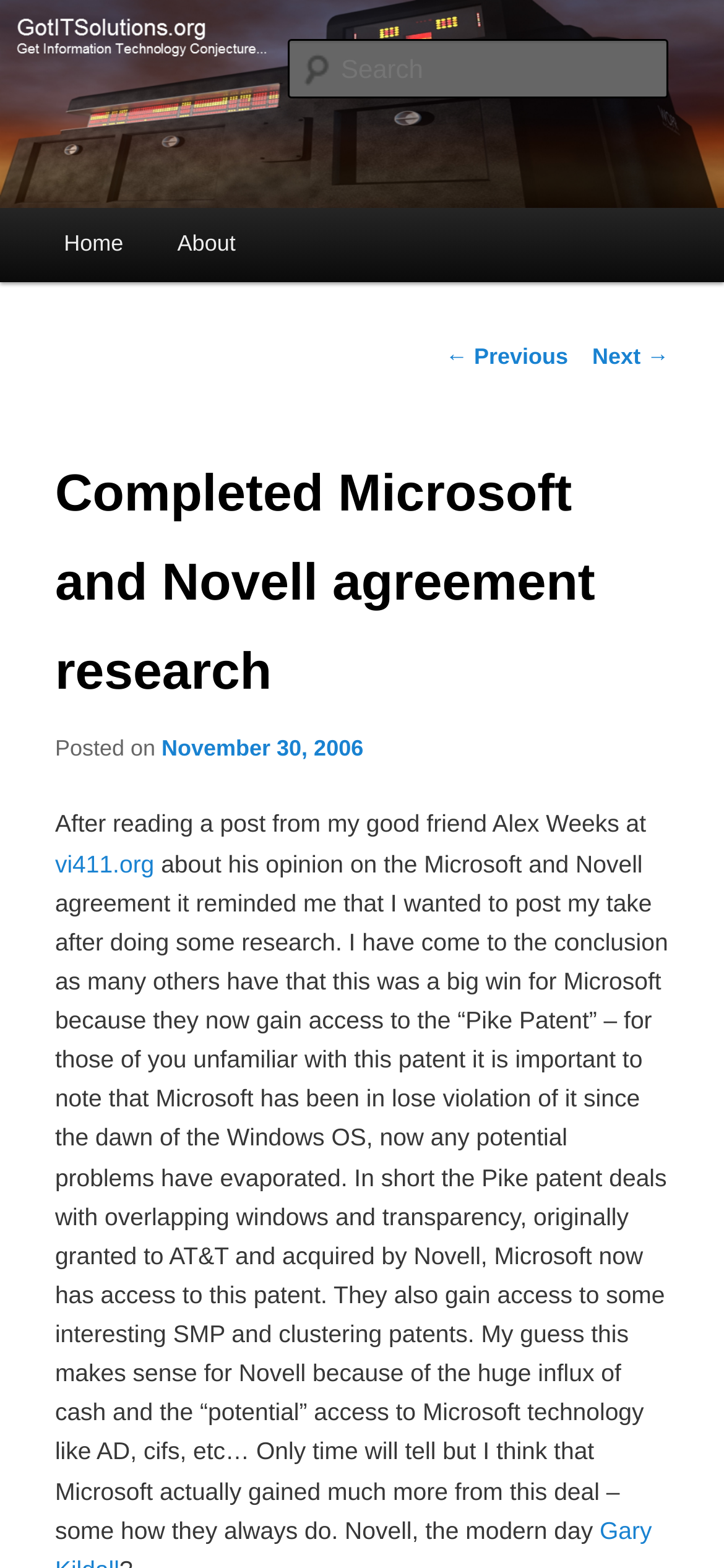Provide the bounding box coordinates of the UI element this sentence describes: "← Previous".

[0.615, 0.22, 0.785, 0.236]